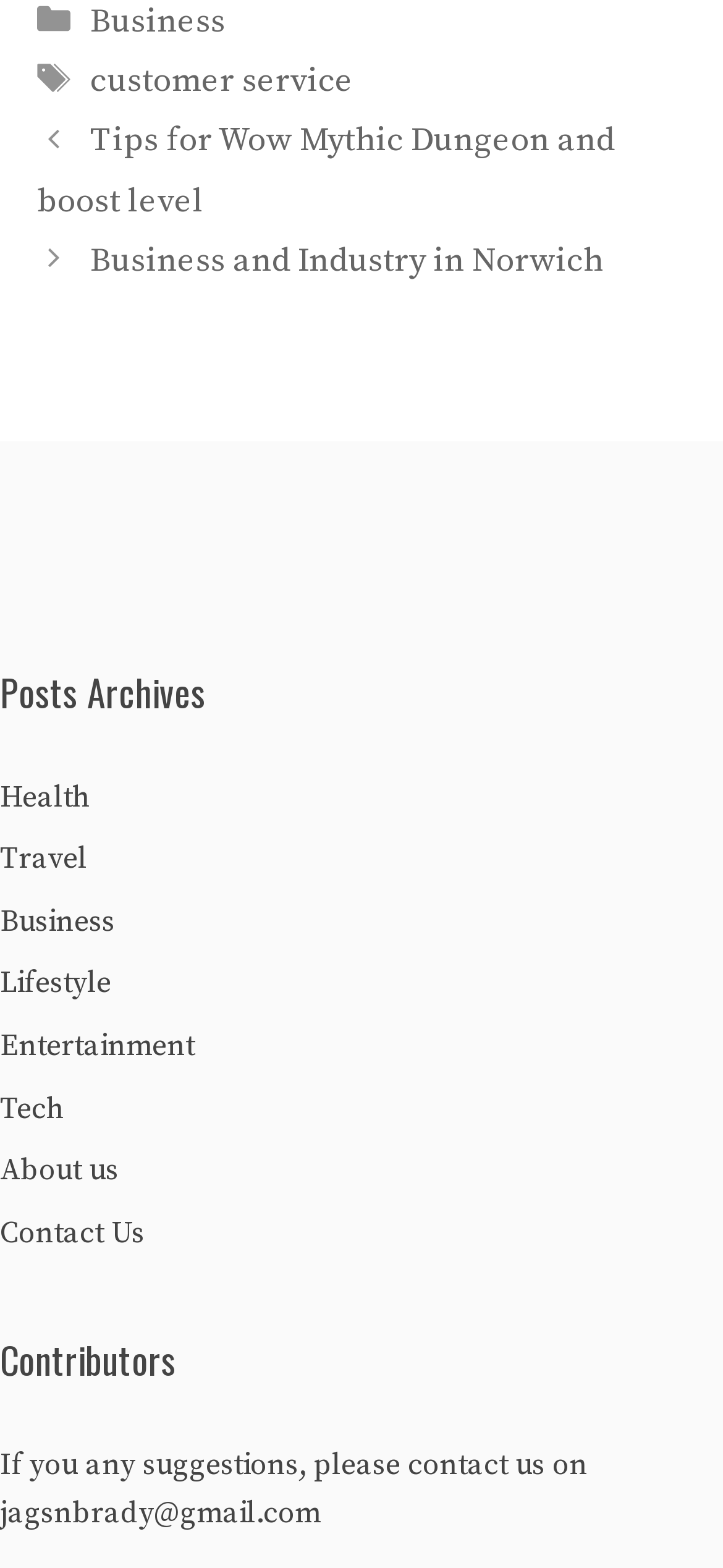Bounding box coordinates should be provided in the format (top-left x, top-left y, bottom-right x, bottom-right y) with all values between 0 and 1. Identify the bounding box for this UI element: Entertainment

[0.0, 0.655, 0.269, 0.679]